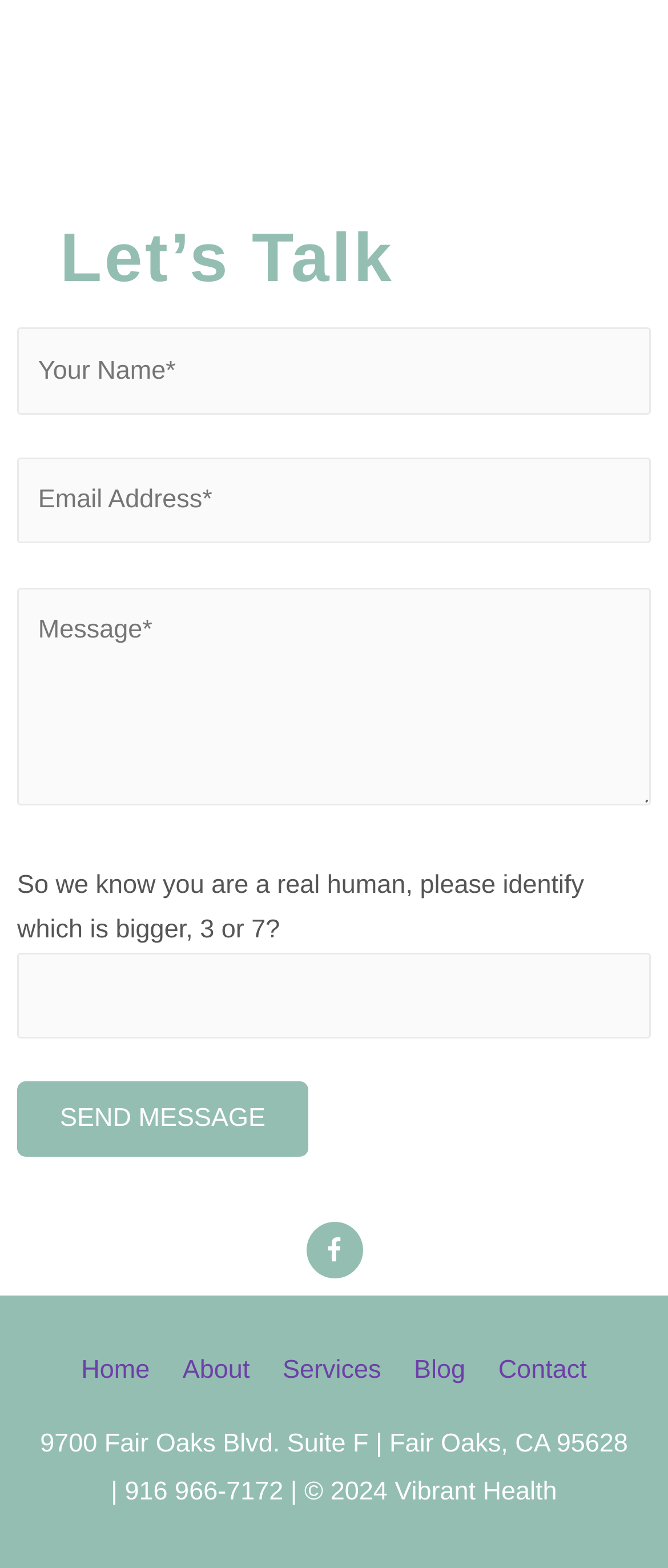From the details in the image, provide a thorough response to the question: What is the address of Vibrant Health?

The webpage has a static text at the bottom that mentions the address of Vibrant Health, which is '9700 Fair Oaks Blvd. Suite F | Fair Oaks, CA 95628 | 916 966-7172 | © 2024 Vibrant Health'. The address is '9700 Fair Oaks Blvd. Suite F, Fair Oaks, CA 95628'.